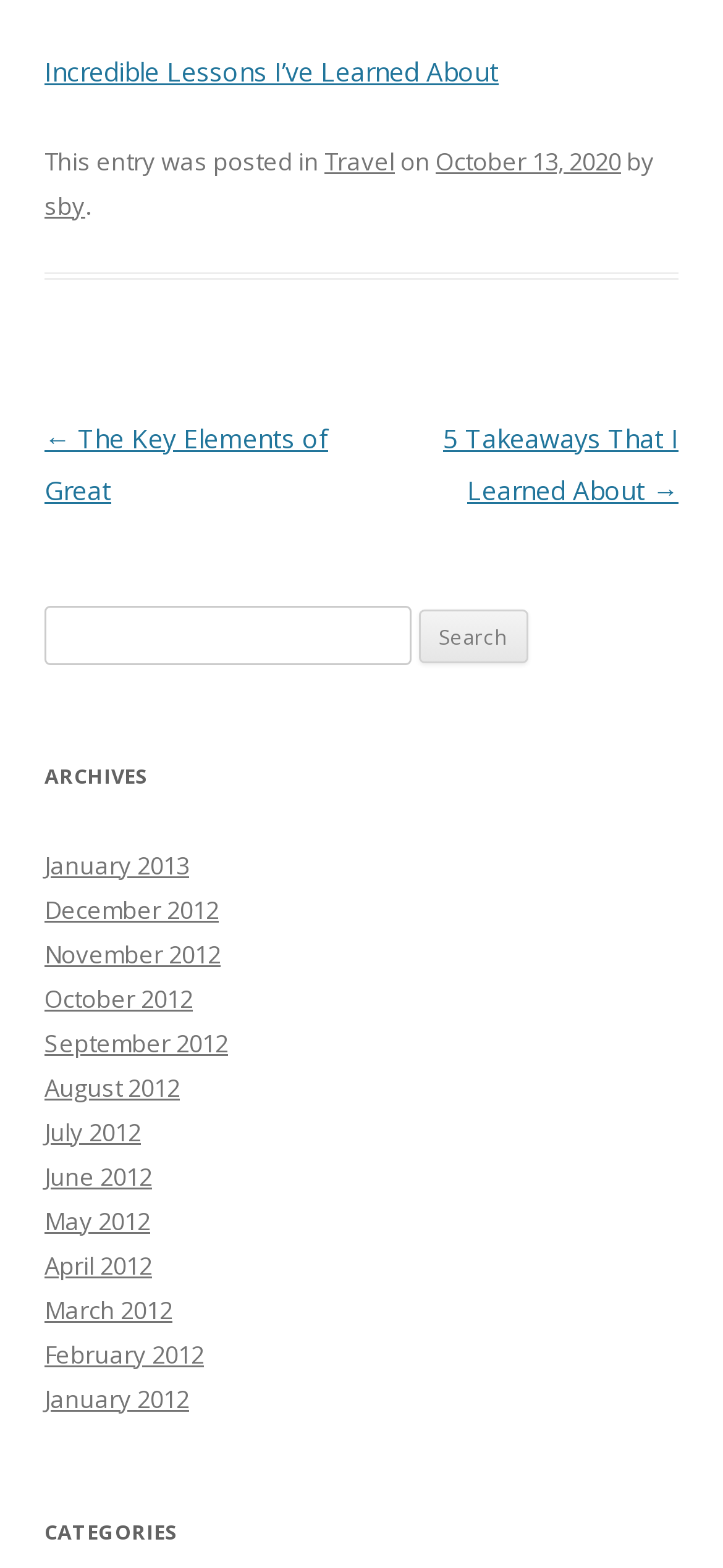Determine the bounding box coordinates of the element's region needed to click to follow the instruction: "Go to the previous post". Provide these coordinates as four float numbers between 0 and 1, formatted as [left, top, right, bottom].

[0.062, 0.268, 0.454, 0.323]